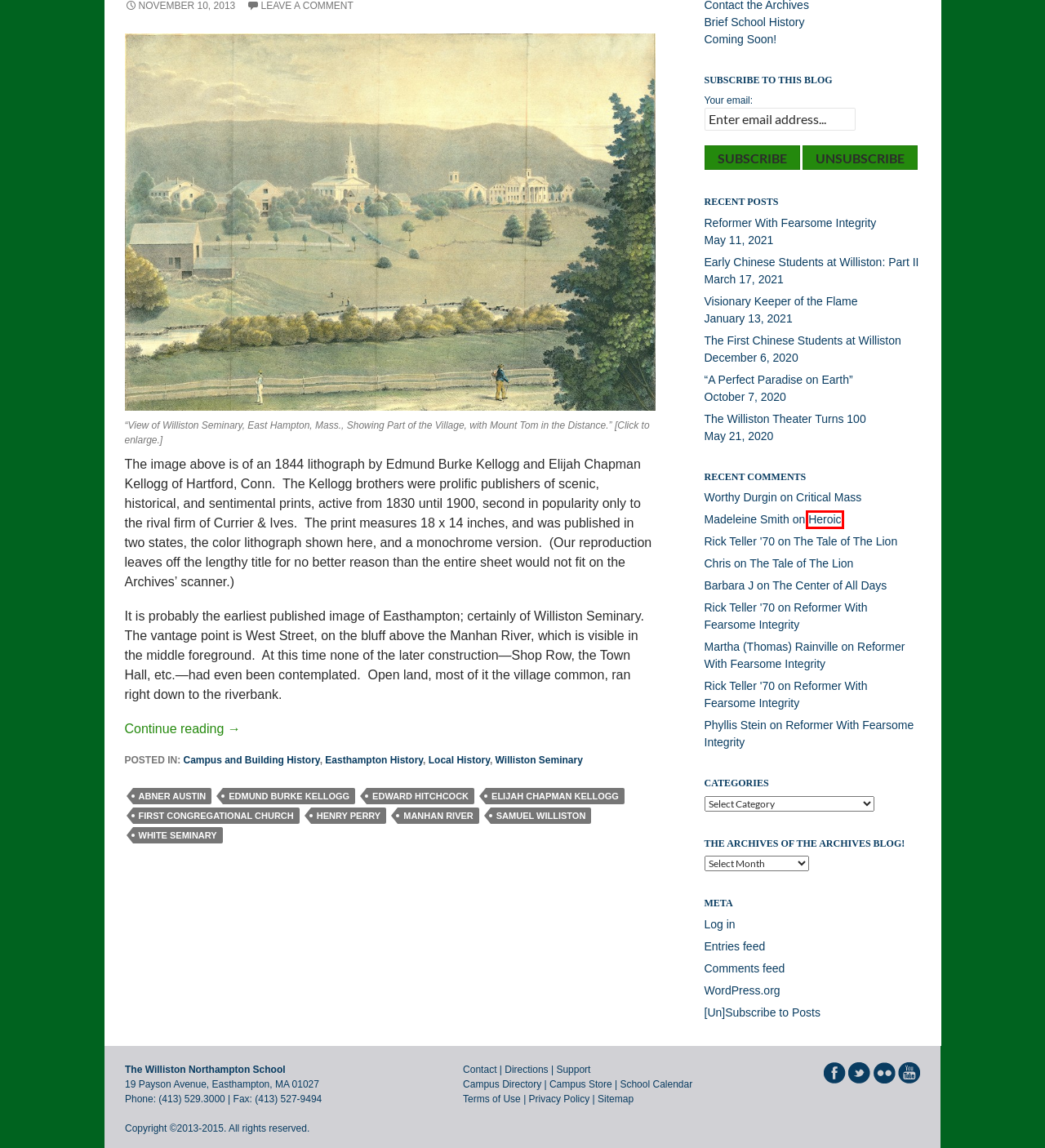Observe the screenshot of a webpage with a red bounding box highlighting an element. Choose the webpage description that accurately reflects the new page after the element within the bounding box is clicked. Here are the candidates:
A. Early Chinese Students at Williston: Part II - From the Archives
B. Heroic - From the Archives
C. Comments for From the Archives
D. Reformer With Fearsome Integrity - From the Archives
E. Edward Hitchcock - From the Archives
F. Visionary Keeper of the Flame - From the Archives
G. Critical Mass - From the Archives
H. Manhan River - From the Archives

B